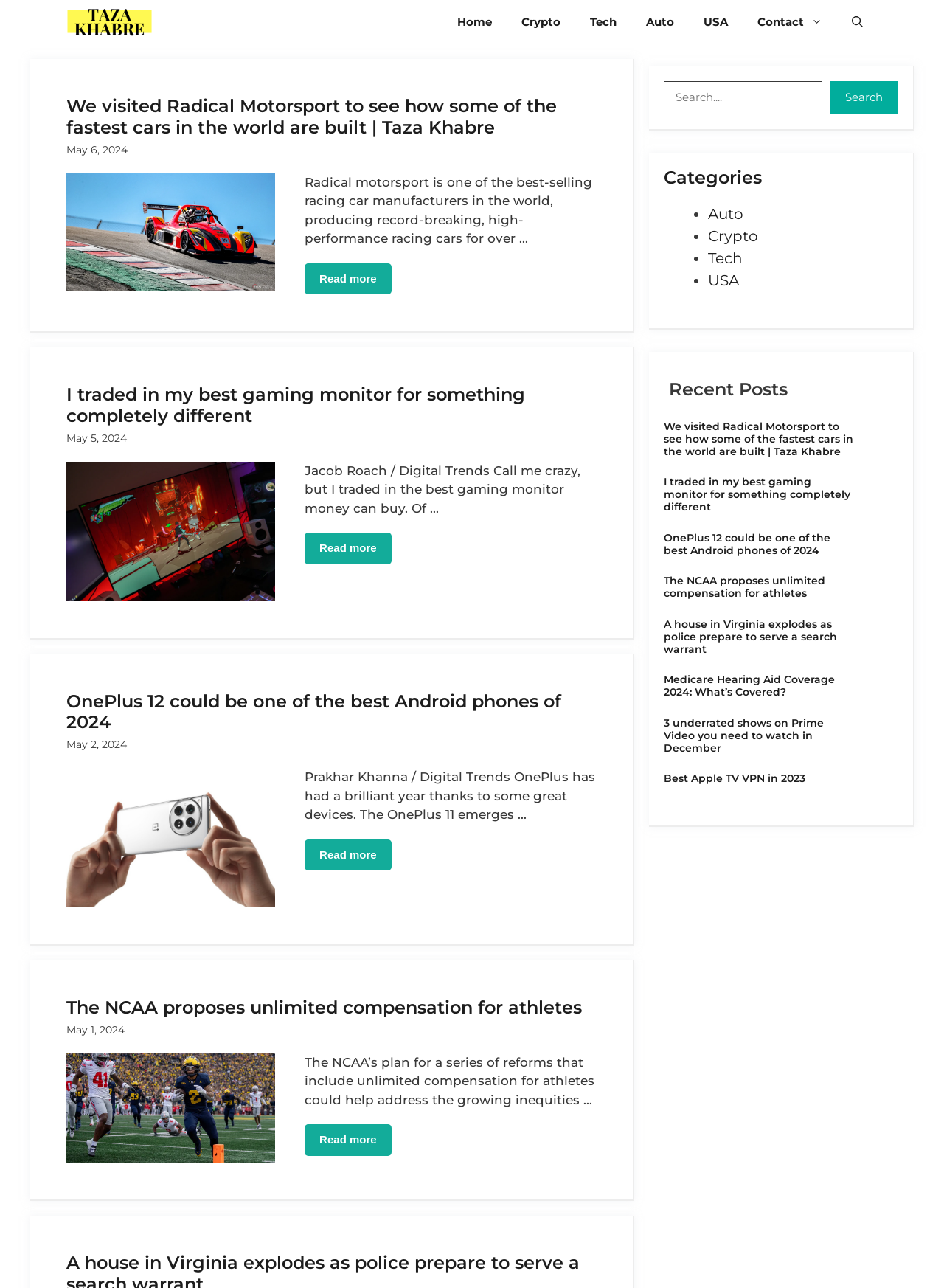Find the coordinates for the bounding box of the element with this description: "Contact".

[0.787, 0.0, 0.887, 0.034]